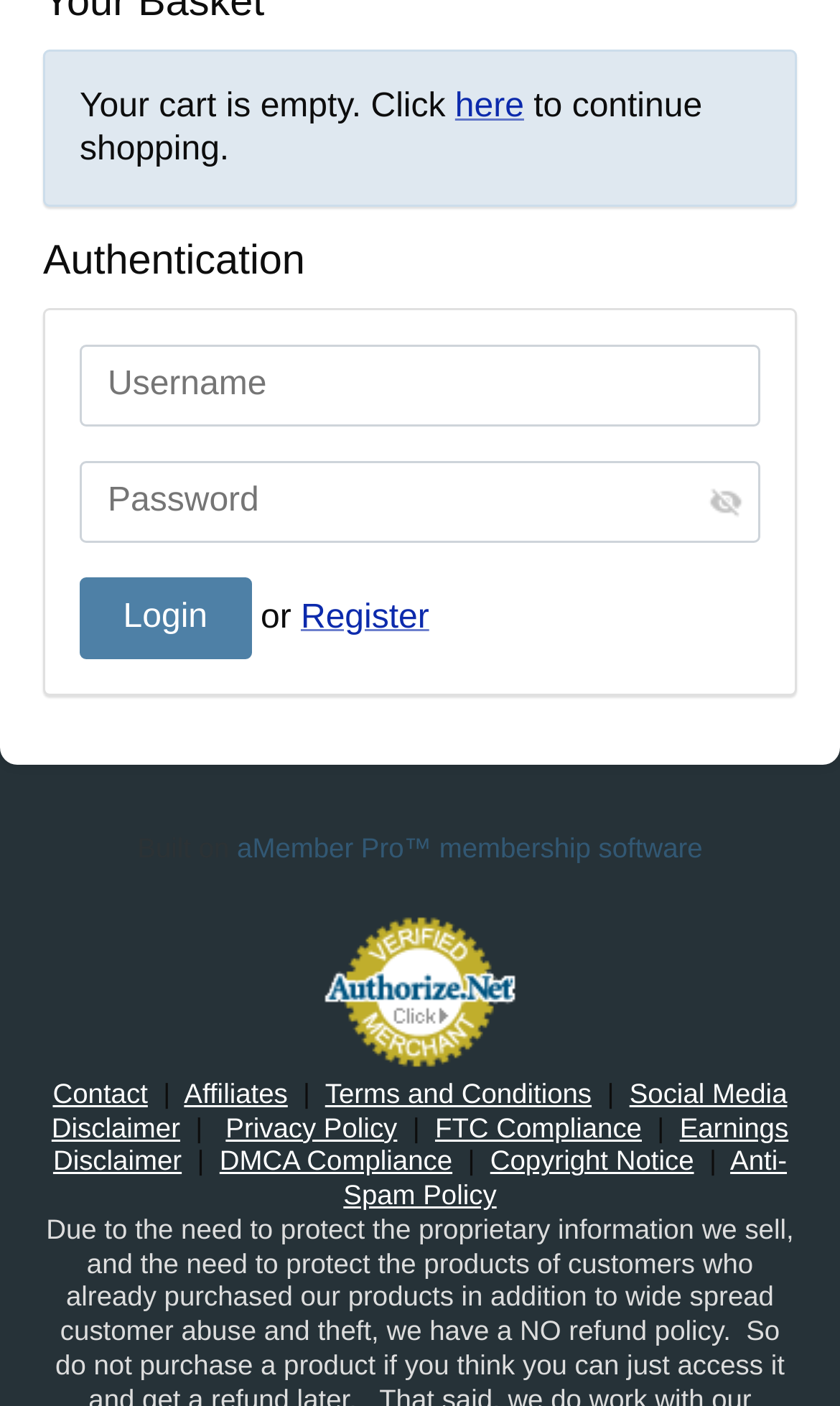What is the alternative to logging in?
Deliver a detailed and extensive answer to the question.

The link 'Register' provides an alternative option for users who do not have an account, allowing them to create a new one instead of logging in.